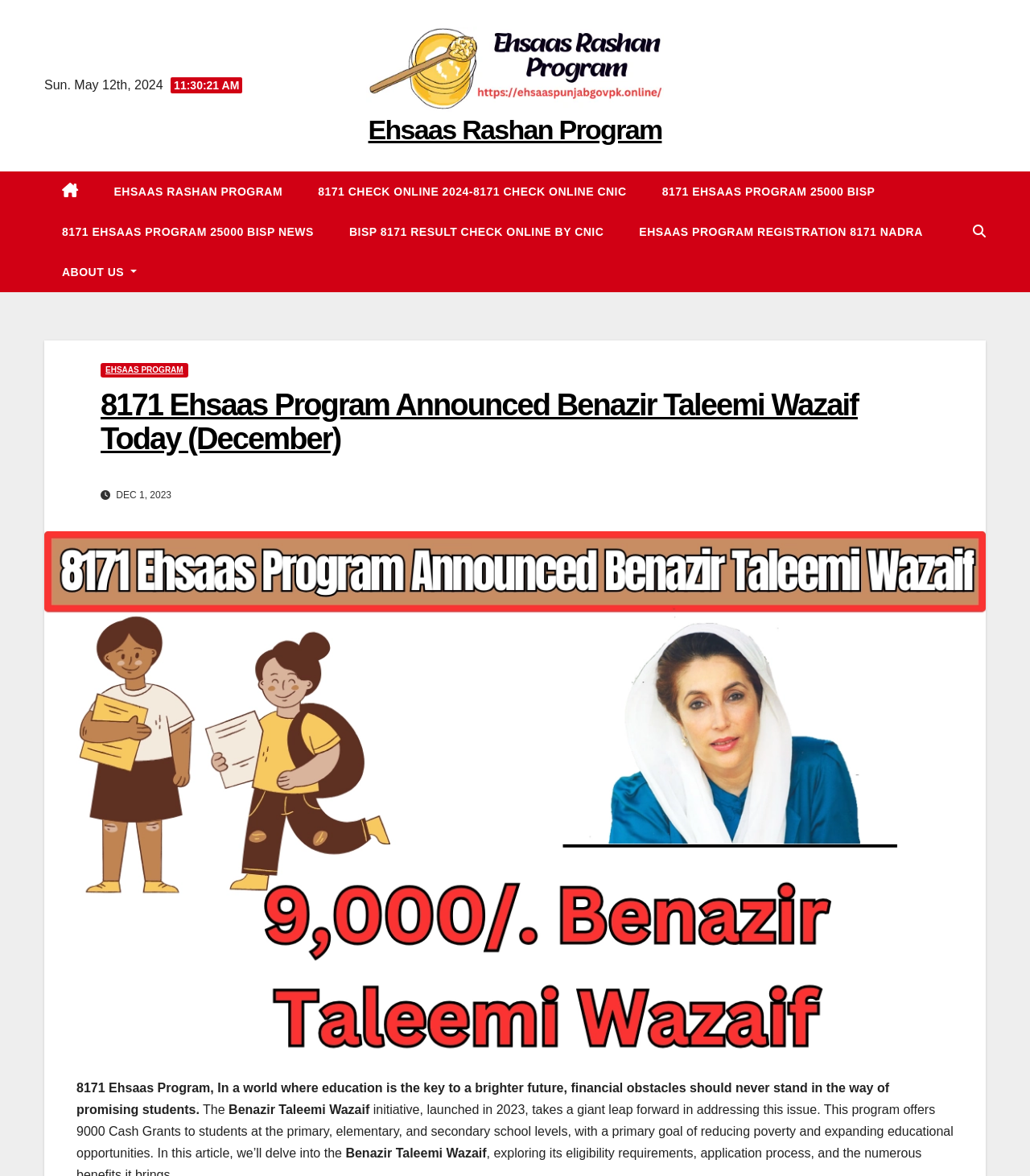Identify the bounding box coordinates necessary to click and complete the given instruction: "Read about Ehsaas Program Registration 8171 NADRA".

[0.603, 0.18, 0.913, 0.214]